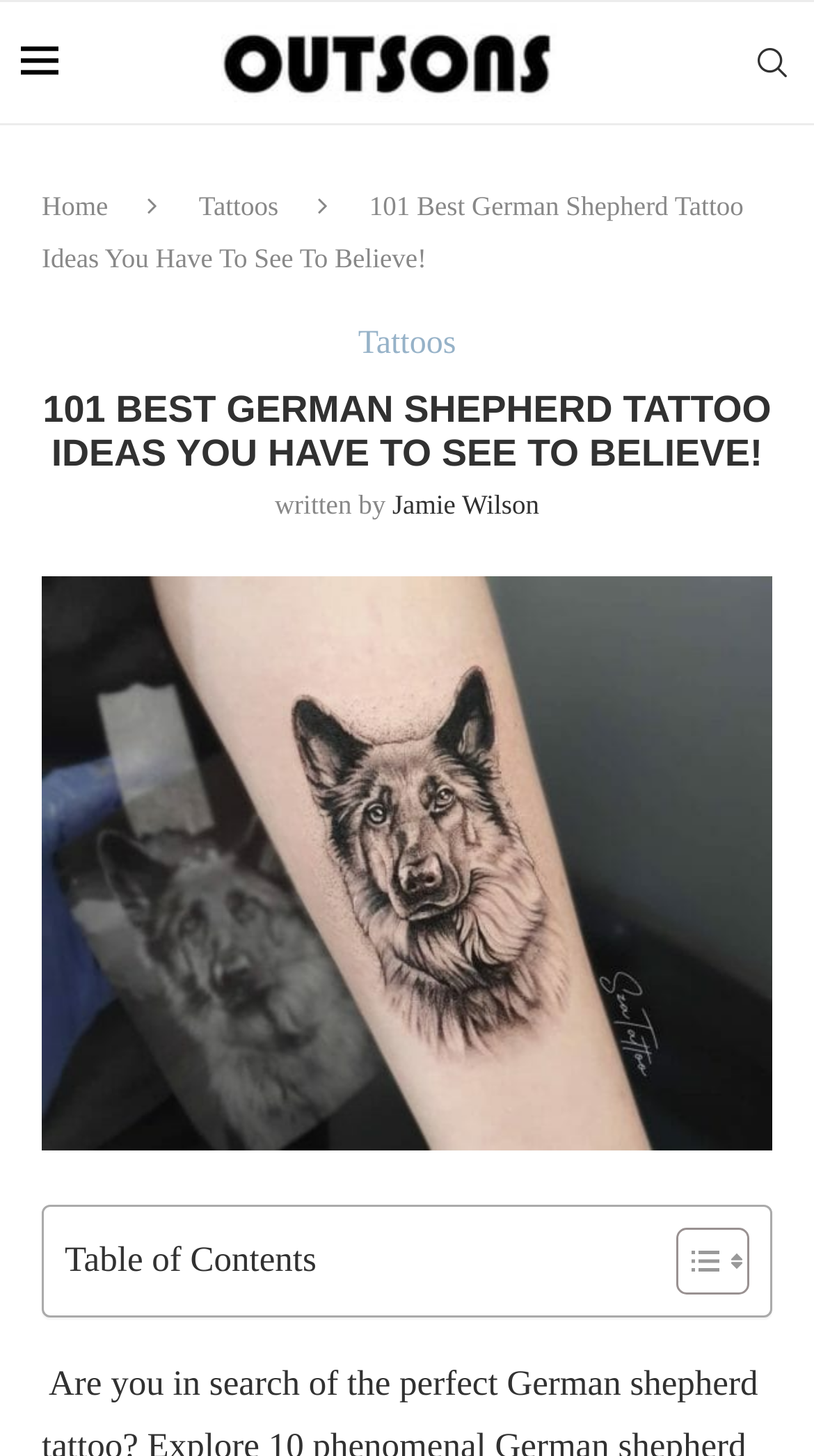Calculate the bounding box coordinates for the UI element based on the following description: "Jamie Wilson". Ensure the coordinates are four float numbers between 0 and 1, i.e., [left, top, right, bottom].

[0.482, 0.335, 0.662, 0.356]